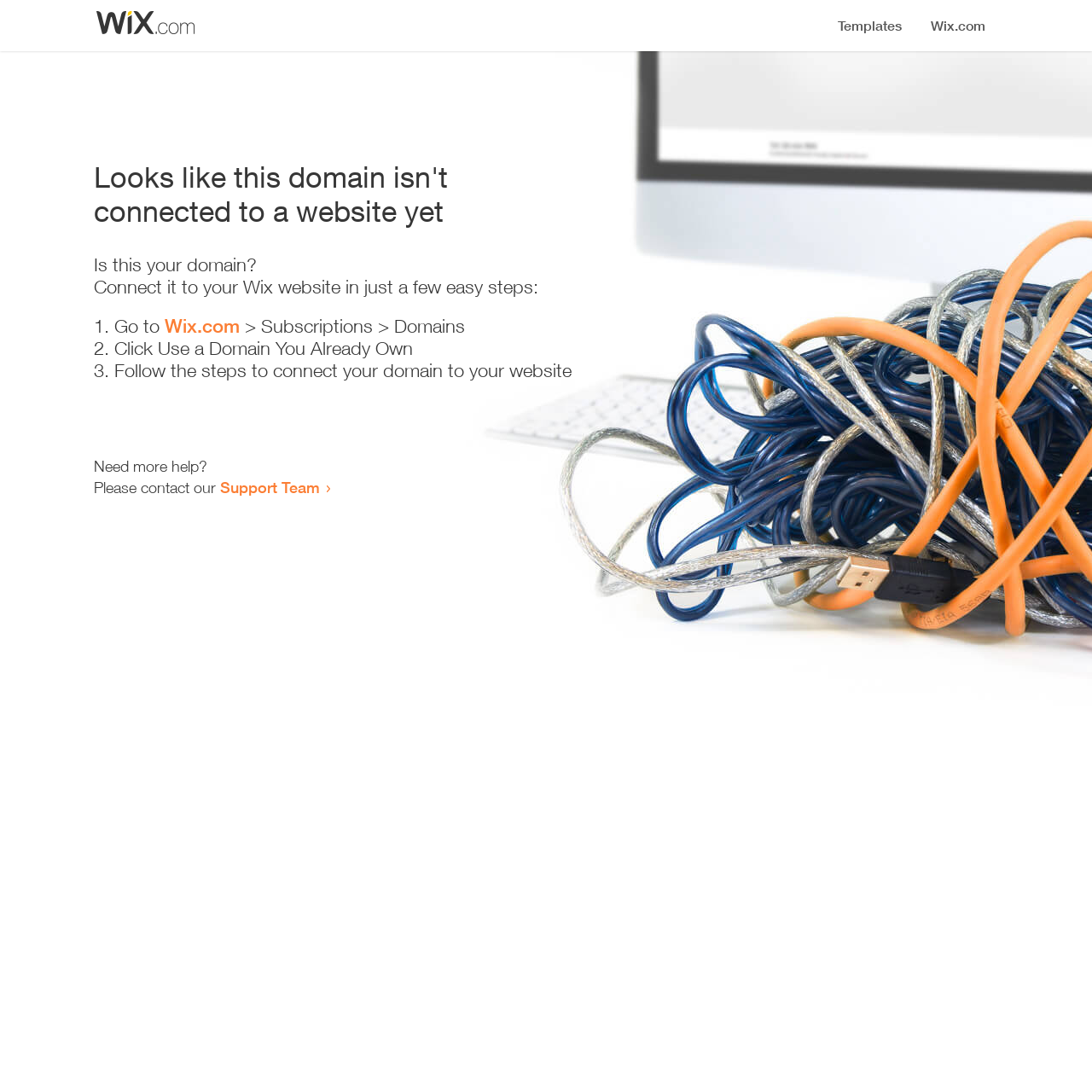What is the current status of the domain?
Your answer should be a single word or phrase derived from the screenshot.

Not connected to a website